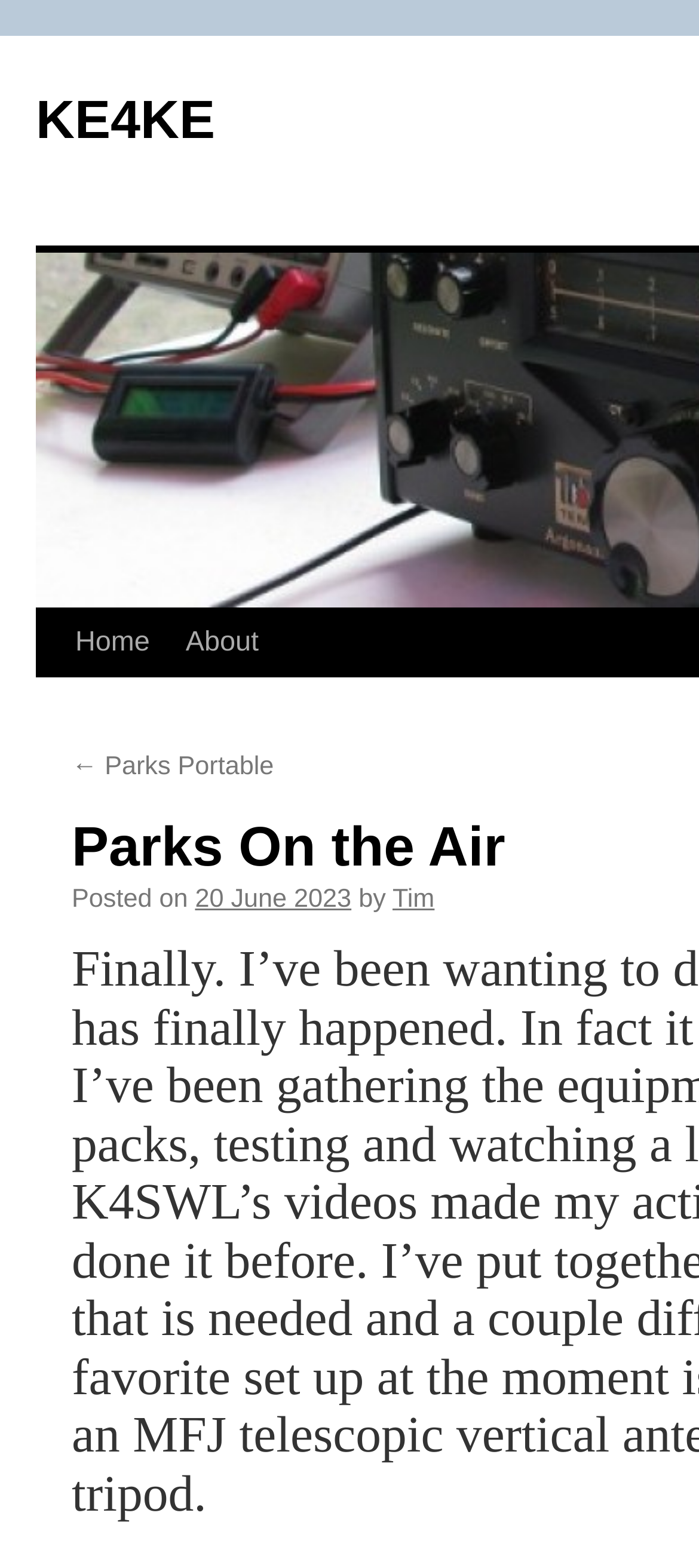Locate the bounding box of the UI element with the following description: "Tim".

[0.562, 0.565, 0.622, 0.583]